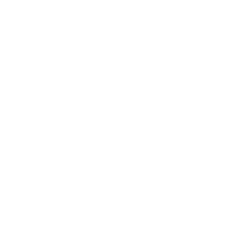What is the photographer's sentiment towards the session?
Give a comprehensive and detailed explanation for the question.

The caption suggests that the photography session is one of the photographer's favorites, evoking a sense of enthusiasm and affection for the captured moments, which implies that the photographer is very fond of the session.